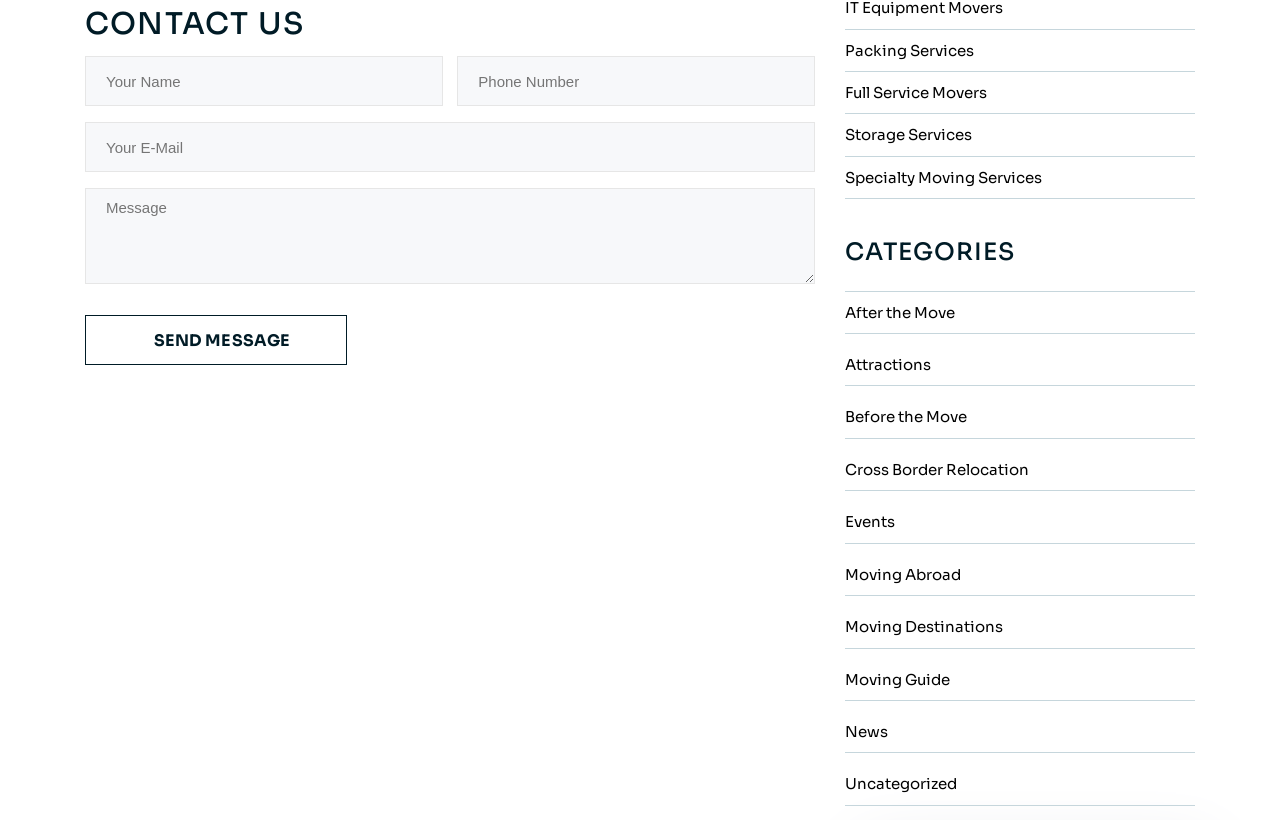Could you provide the bounding box coordinates for the portion of the screen to click to complete this instruction: "Visit Bürkert 2/2 way valve product page"?

None